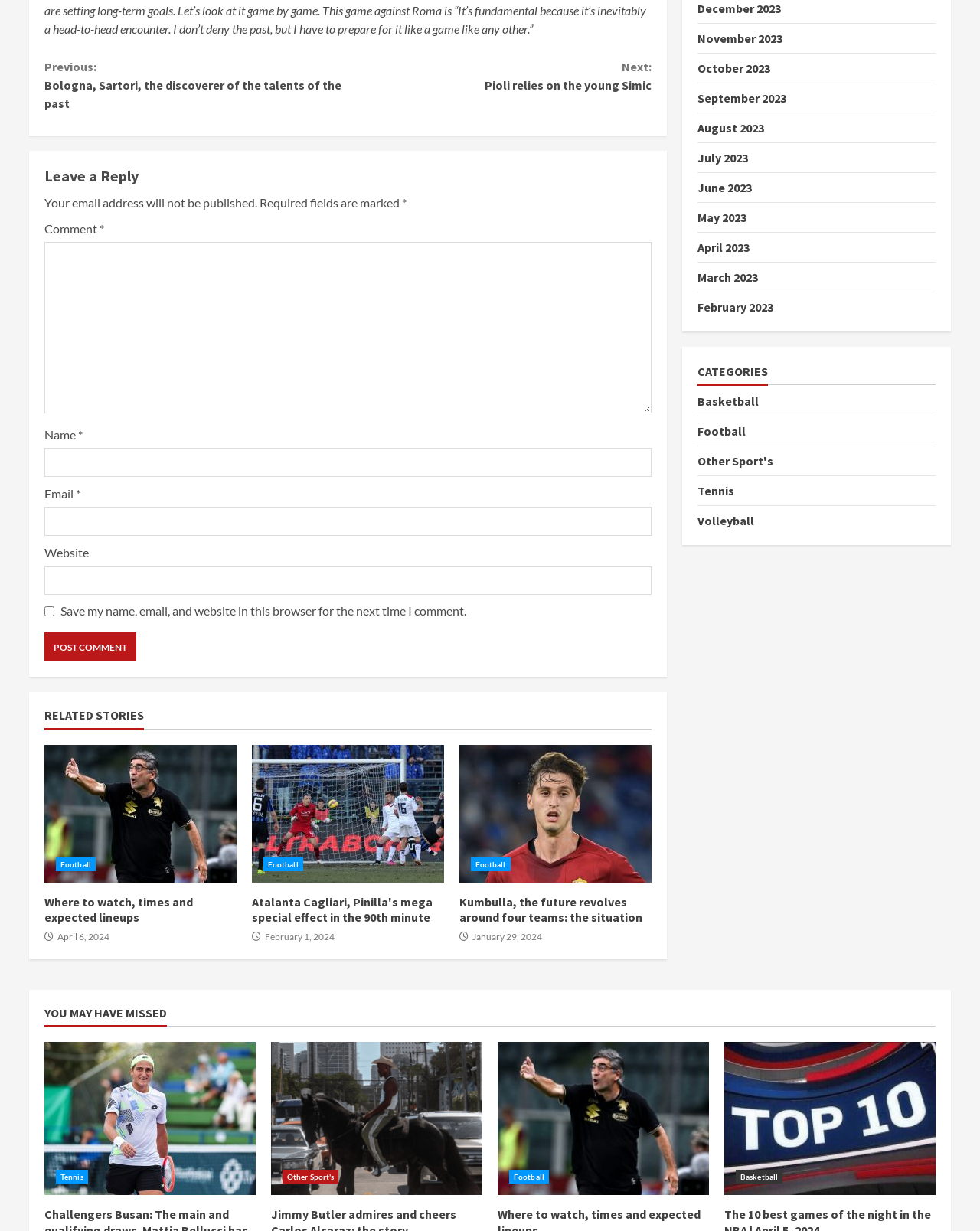Answer the question below using just one word or a short phrase: 
What is the category of the article 'Kumbulla, the future revolves around four teams: the situation'?

Football